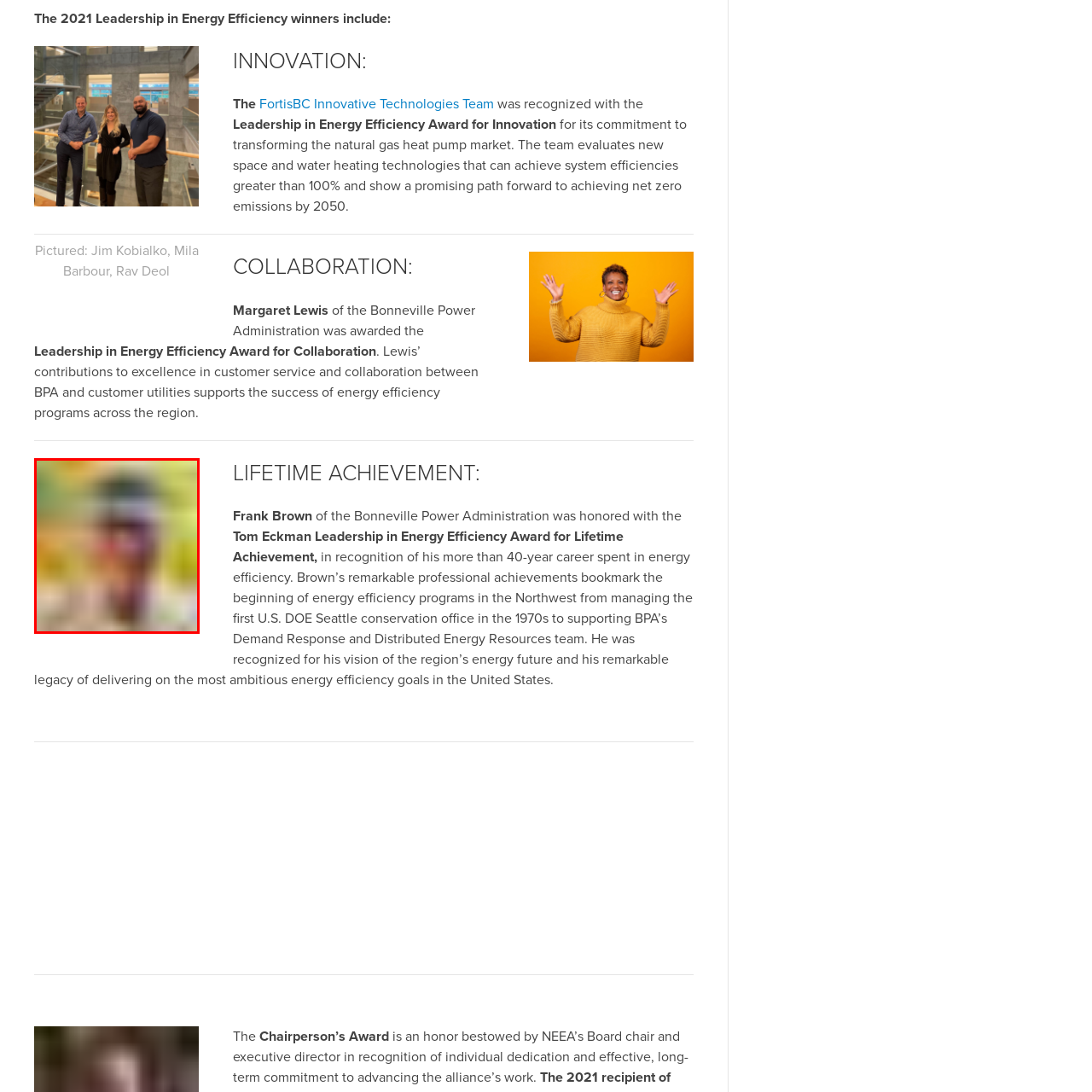Describe all the elements and activities occurring in the red-outlined area of the image extensively.

The image features Frank Brown, a distinguished recipient of the "Tom Eckman Leadership in Energy Efficiency Award for Lifetime Achievement," recognized for his extensive contributions to energy efficiency over a more than 40-year career. Pictured amidst a vibrant backdrop, possibly representing the impactful work of the Bonneville Power Administration, Brown exemplifies leadership and dedication within the energy sector. His achievements are commemorated not only for pioneering energy efficiency programs in the Northwest but also for influencing future practices through initiatives like managing the first U.S. DOE Seattle conservation office in the 1970s. This image highlights the importance of collaboration and innovation in advancing energy goals, as well as the celebration of those who have made significant strides in this field.